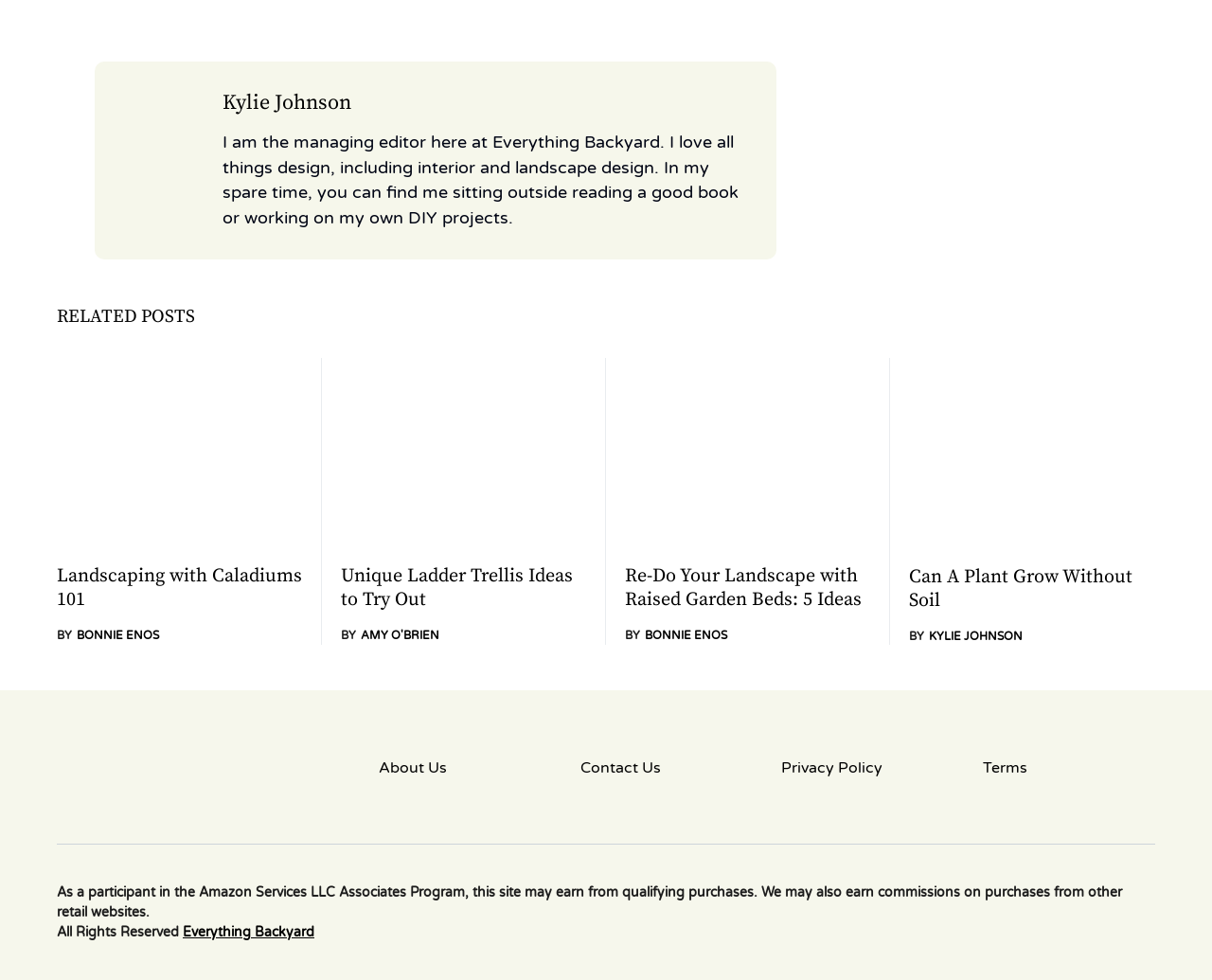Please respond to the question using a single word or phrase:
What is the topic of the article with the image 'caladium and hortulanum'?

Landscaping with Caladiums 101